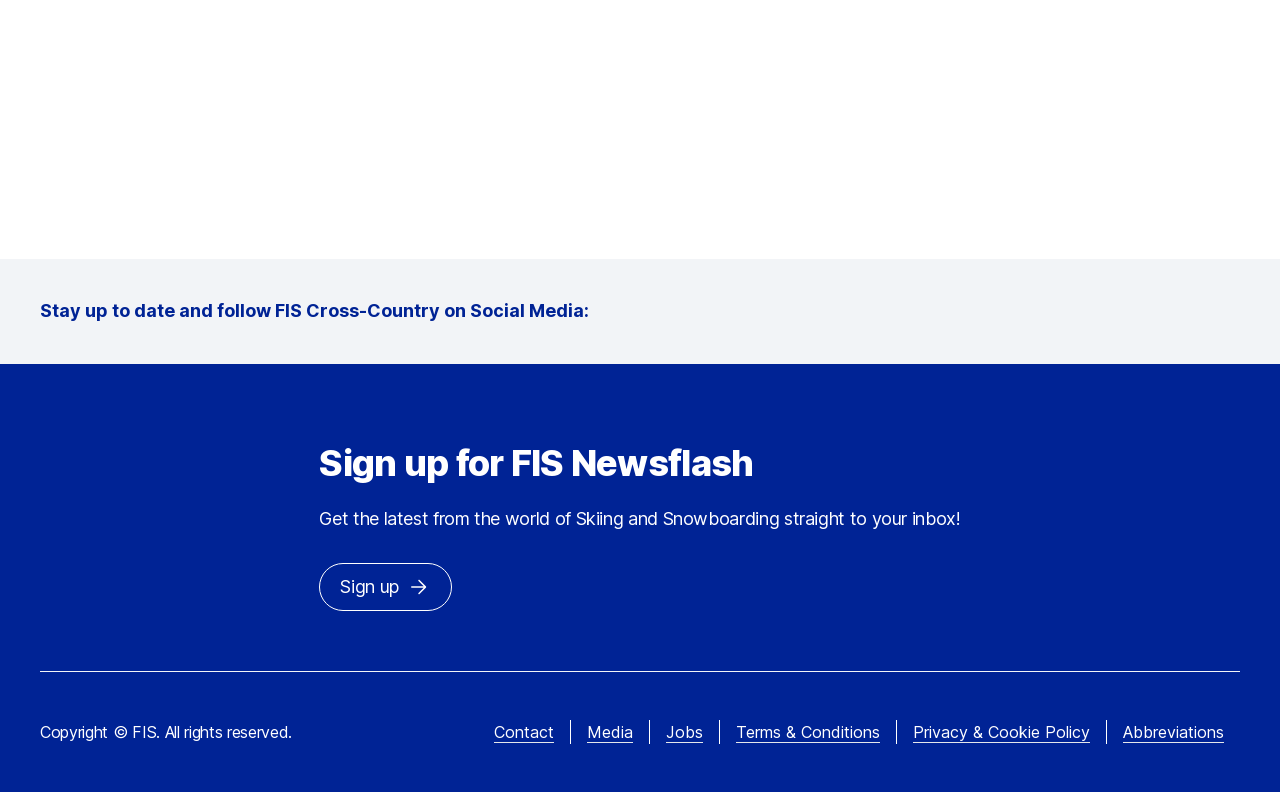What are the available links at the bottom of the page?
Examine the webpage screenshot and provide an in-depth answer to the question.

I determined the available links by looking at the links at the bottom of the page, which include 'Contact', 'Media', 'Jobs', 'Terms & Conditions', 'Privacy & Cookie Policy', and 'Abbreviations'.